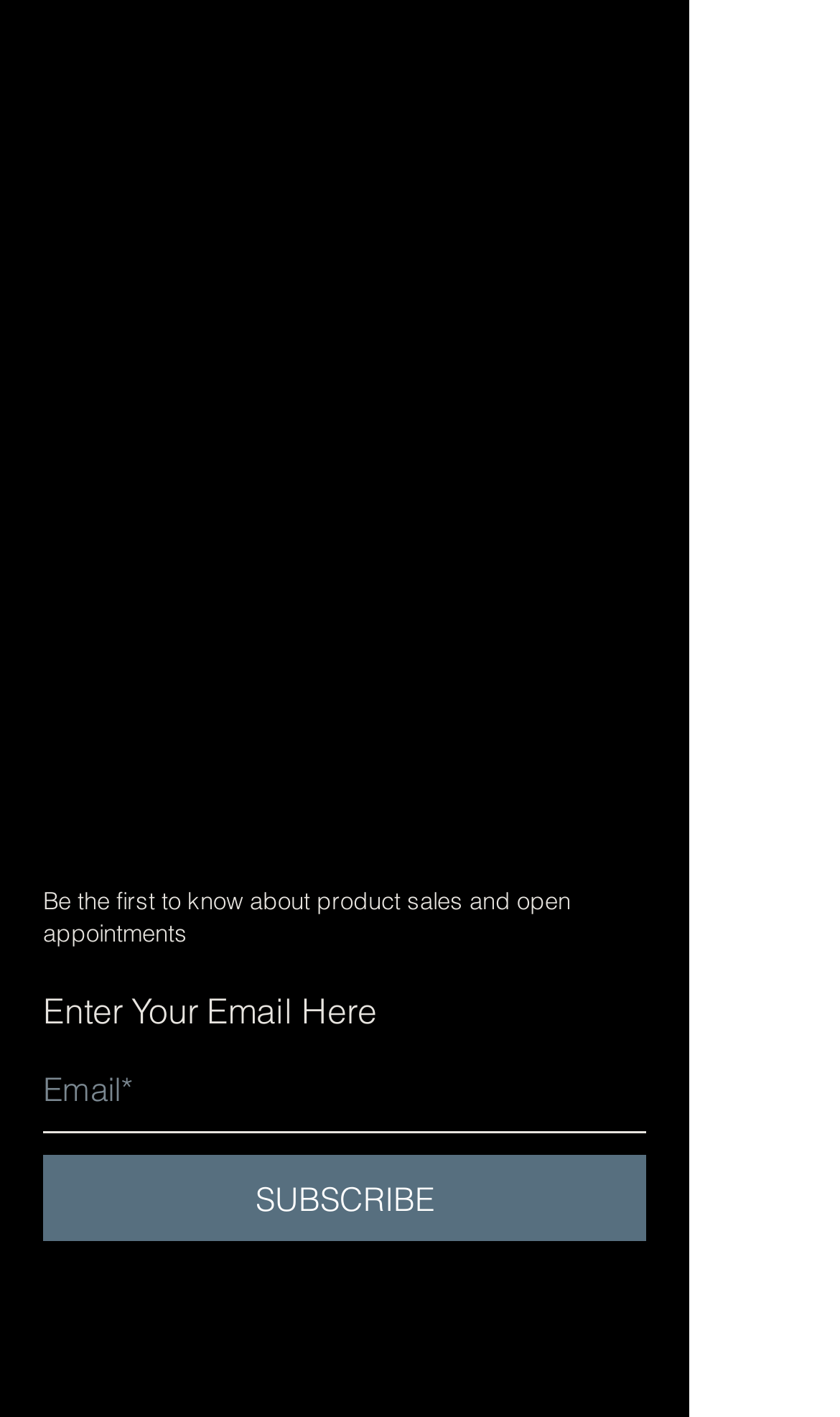Determine the bounding box coordinates of the element's region needed to click to follow the instruction: "Subscribe to newsletter". Provide these coordinates as four float numbers between 0 and 1, formatted as [left, top, right, bottom].

[0.051, 0.816, 0.769, 0.876]